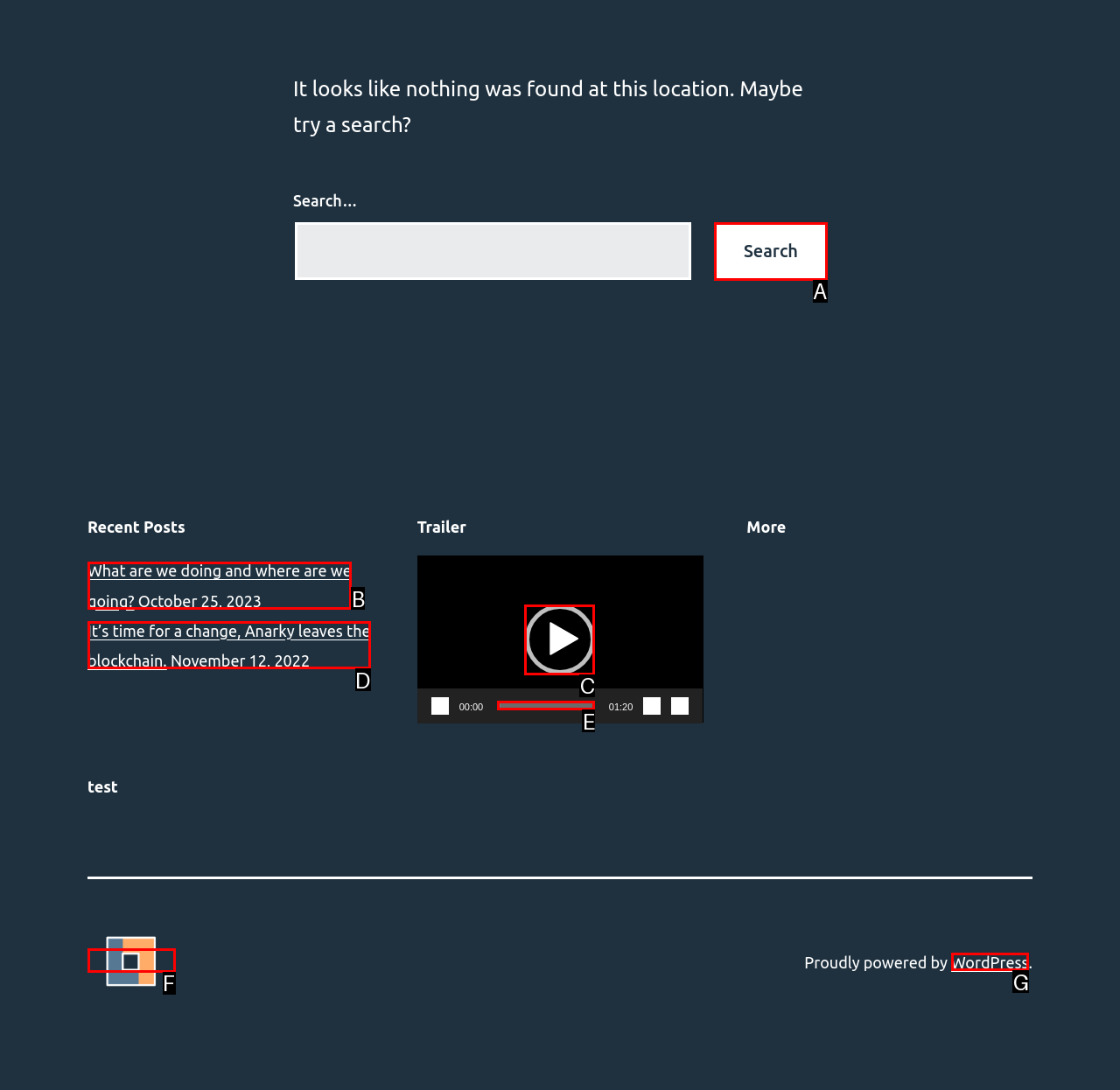Choose the HTML element that corresponds to the description: aria-label="Play"
Provide the answer by selecting the letter from the given choices.

C